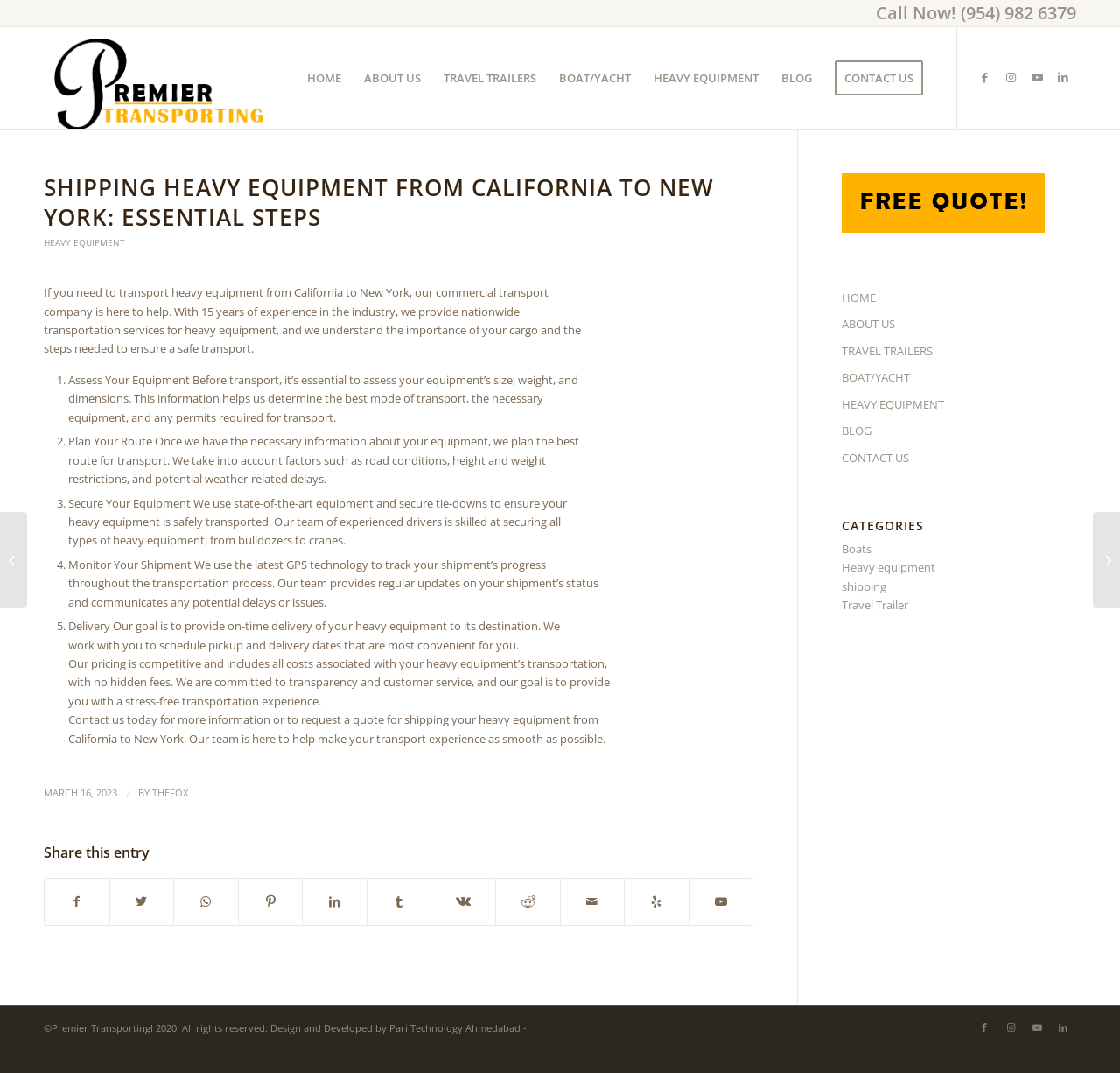Please specify the coordinates of the bounding box for the element that should be clicked to carry out this instruction: "Learn more about heavy equipment transportation". The coordinates must be four float numbers between 0 and 1, formatted as [left, top, right, bottom].

[0.573, 0.025, 0.688, 0.12]